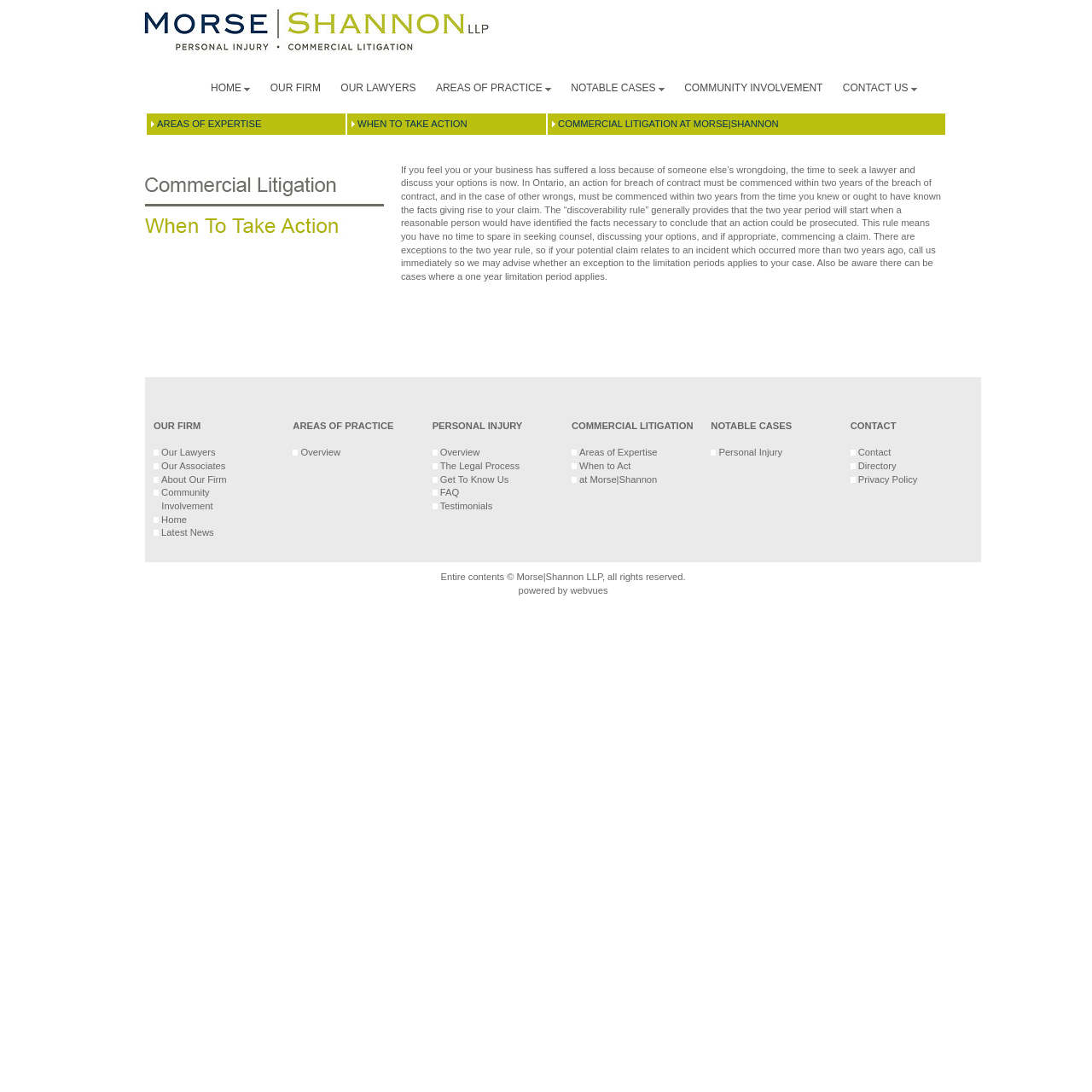Specify the bounding box coordinates of the element's region that should be clicked to achieve the following instruction: "Click HOME". The bounding box coordinates consist of four float numbers between 0 and 1, in the format [left, top, right, bottom].

[0.185, 0.059, 0.237, 0.101]